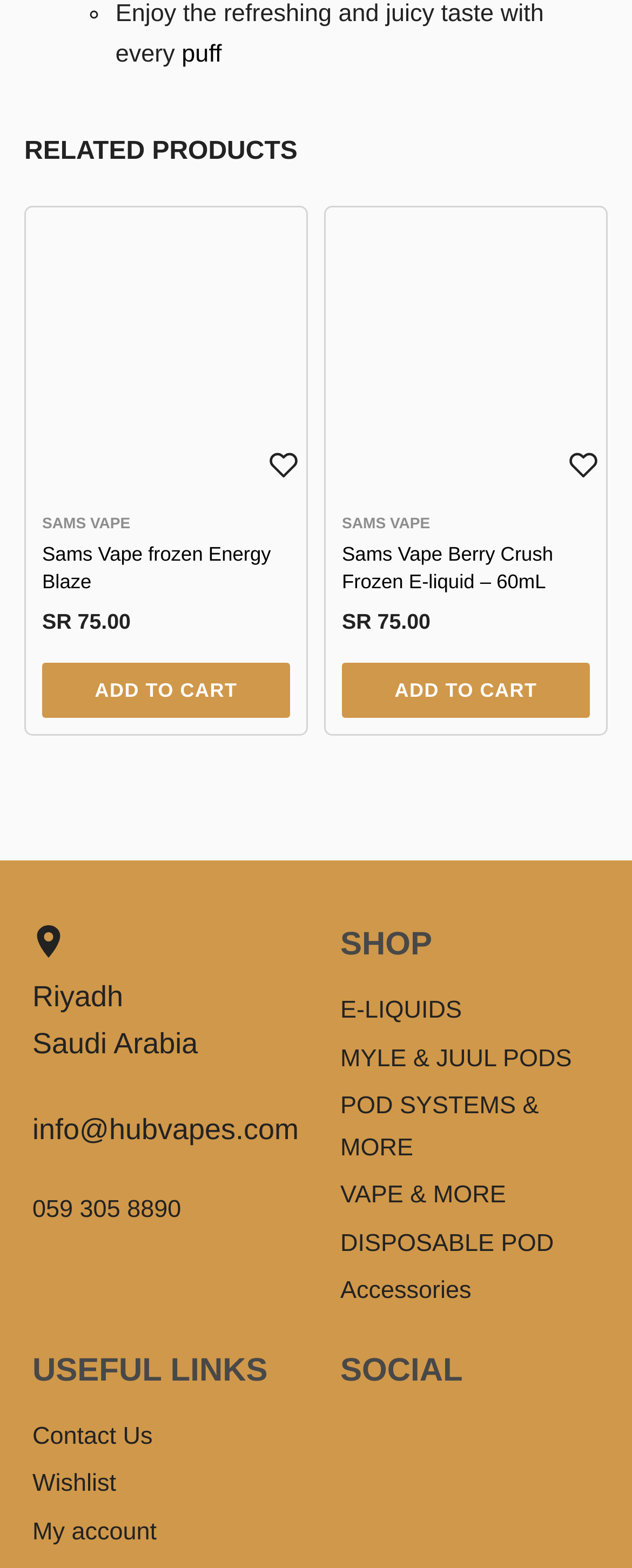Please identify the bounding box coordinates of the element's region that I should click in order to complete the following instruction: "Select options for 'Sams Vape frozen Energy Blaze'". The bounding box coordinates consist of four float numbers between 0 and 1, i.e., [left, top, right, bottom].

[0.067, 0.423, 0.459, 0.458]